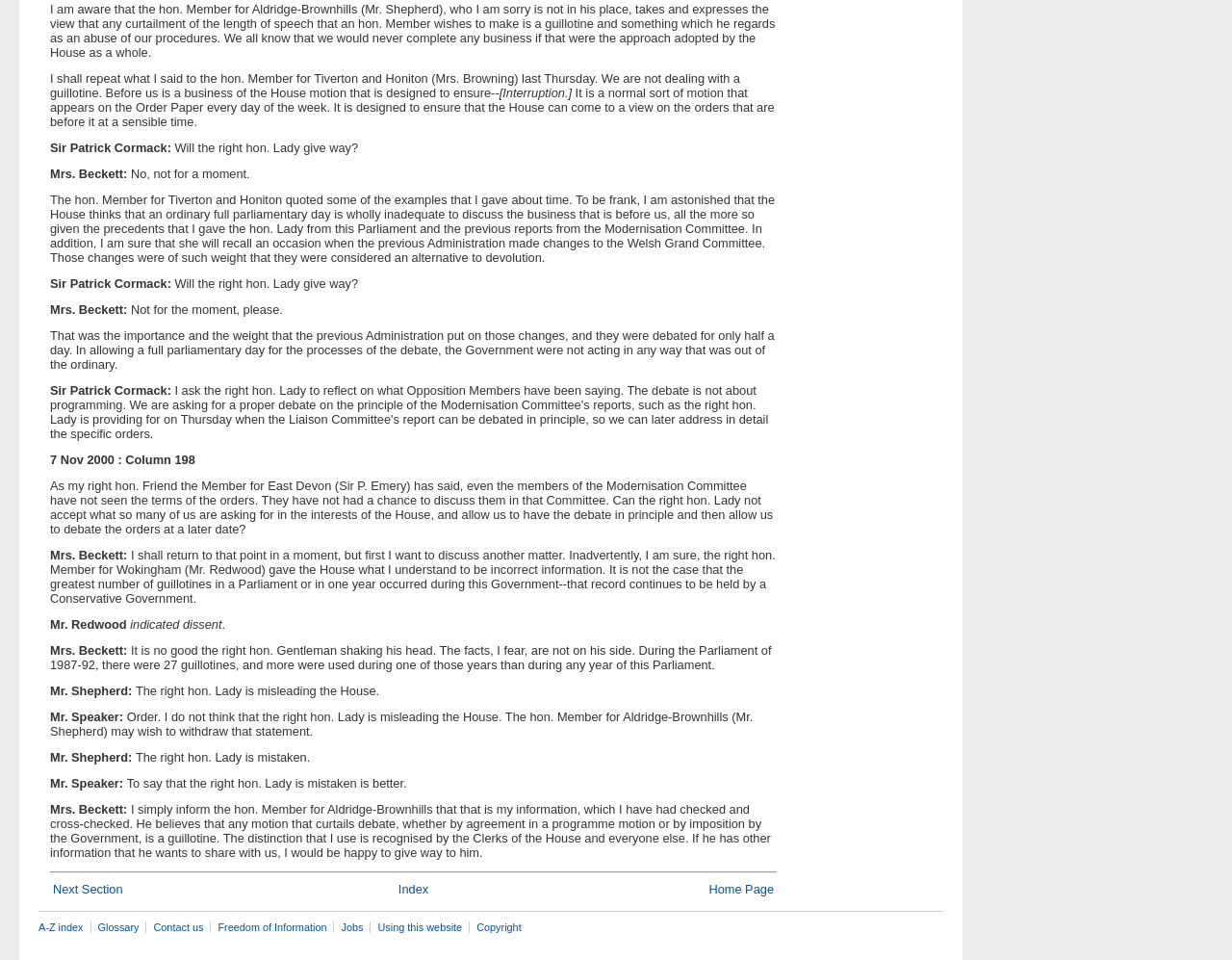What is the role of Mr. Speaker in the debate?
Look at the image and respond with a one-word or short phrase answer.

To maintain order